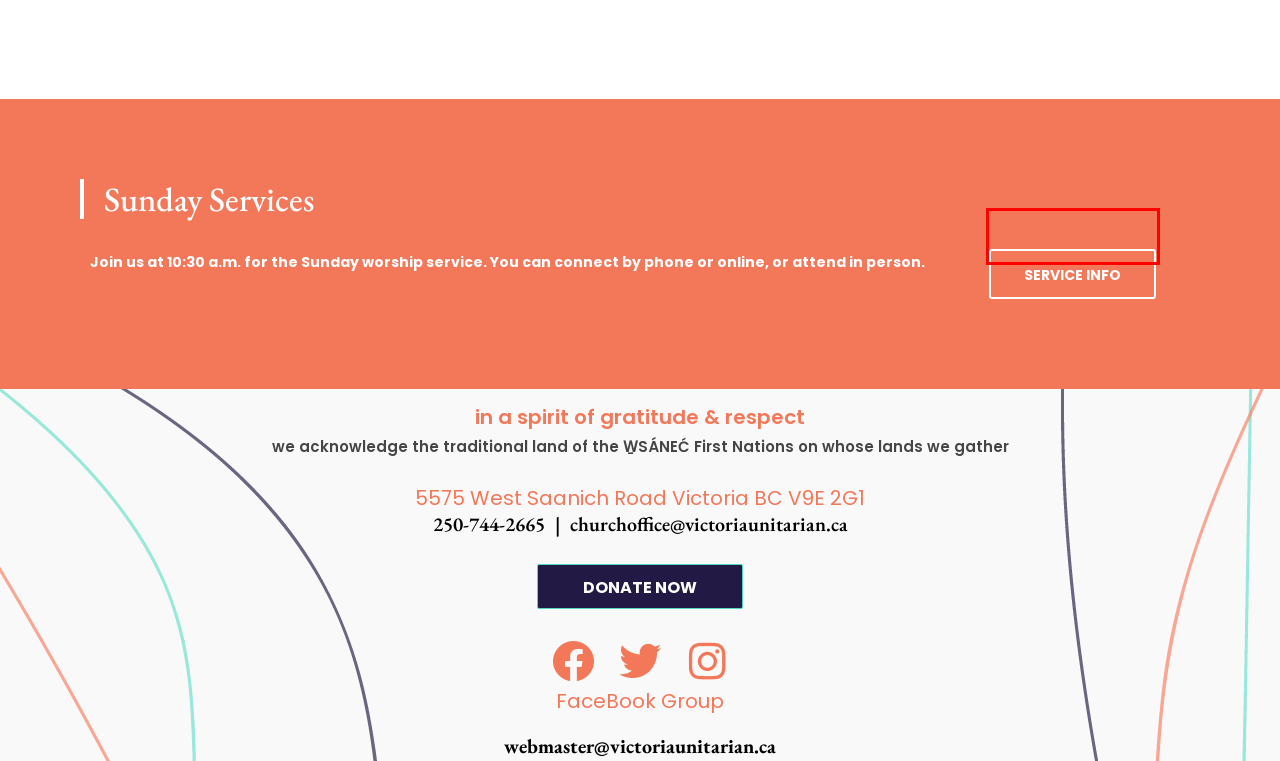Examine the webpage screenshot and identify the UI element enclosed in the red bounding box. Pick the webpage description that most accurately matches the new webpage after clicking the selected element. Here are the candidates:
A. Our Activities – First Unitarian Church of Victoria
B. Newcomers – First Unitarian Church of Victoria
C. Ways to Get Involved – First Unitarian Church of Victoria
D. Rentals – First Unitarian Church of Victoria
E. Upcoming & Past Services – First Unitarian Church of Victoria
F. First Unitarian Church of Victoria – Victoria BC
G. Info for Members – First Unitarian Church of Victoria
H. Donate – First Unitarian Church of Victoria

E